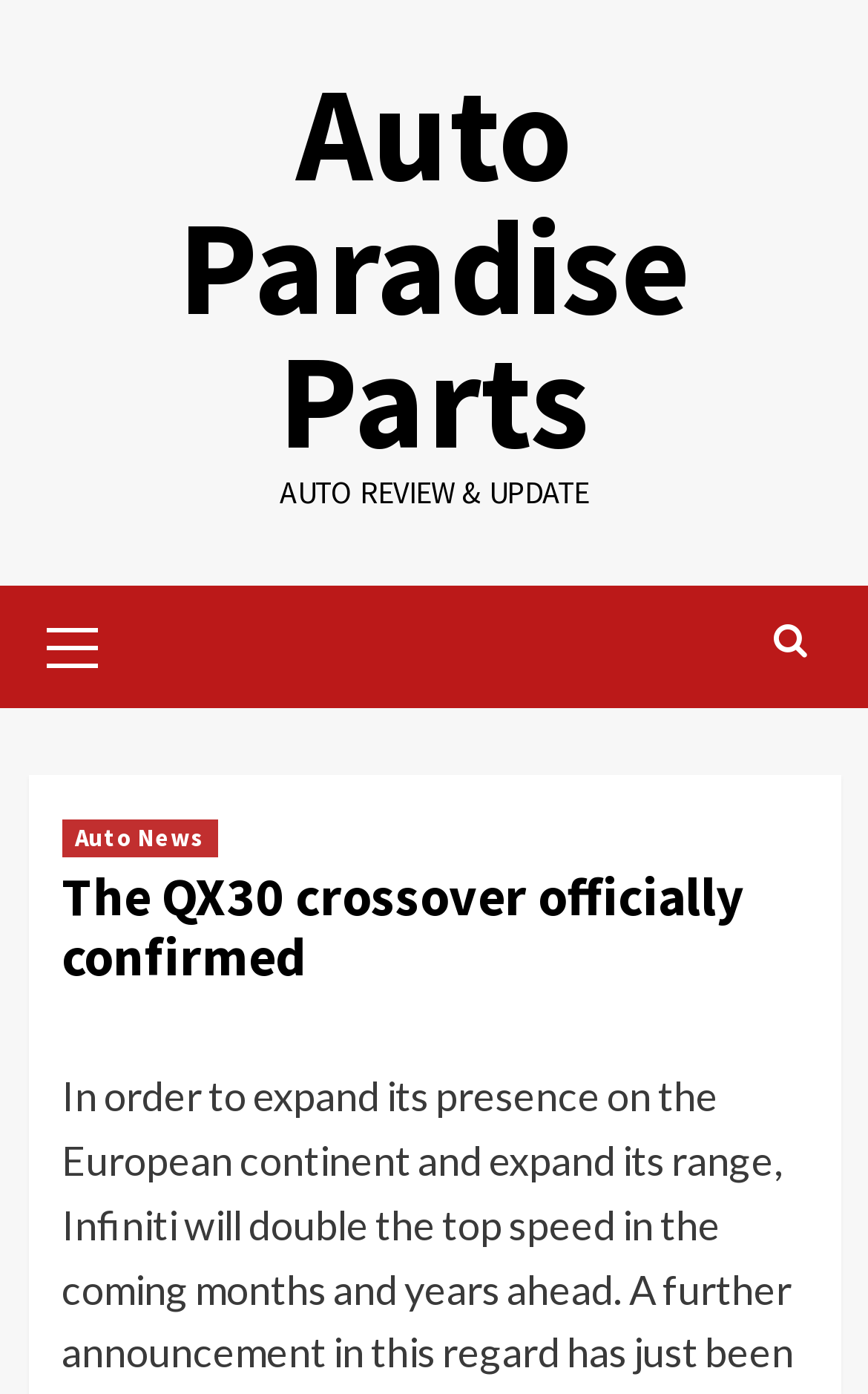Locate and extract the headline of this webpage.

The QX30 crossover officially confirmed